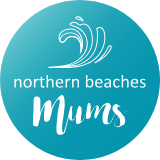Provide a brief response in the form of a single word or phrase:
What color is the background of the logo?

Teal